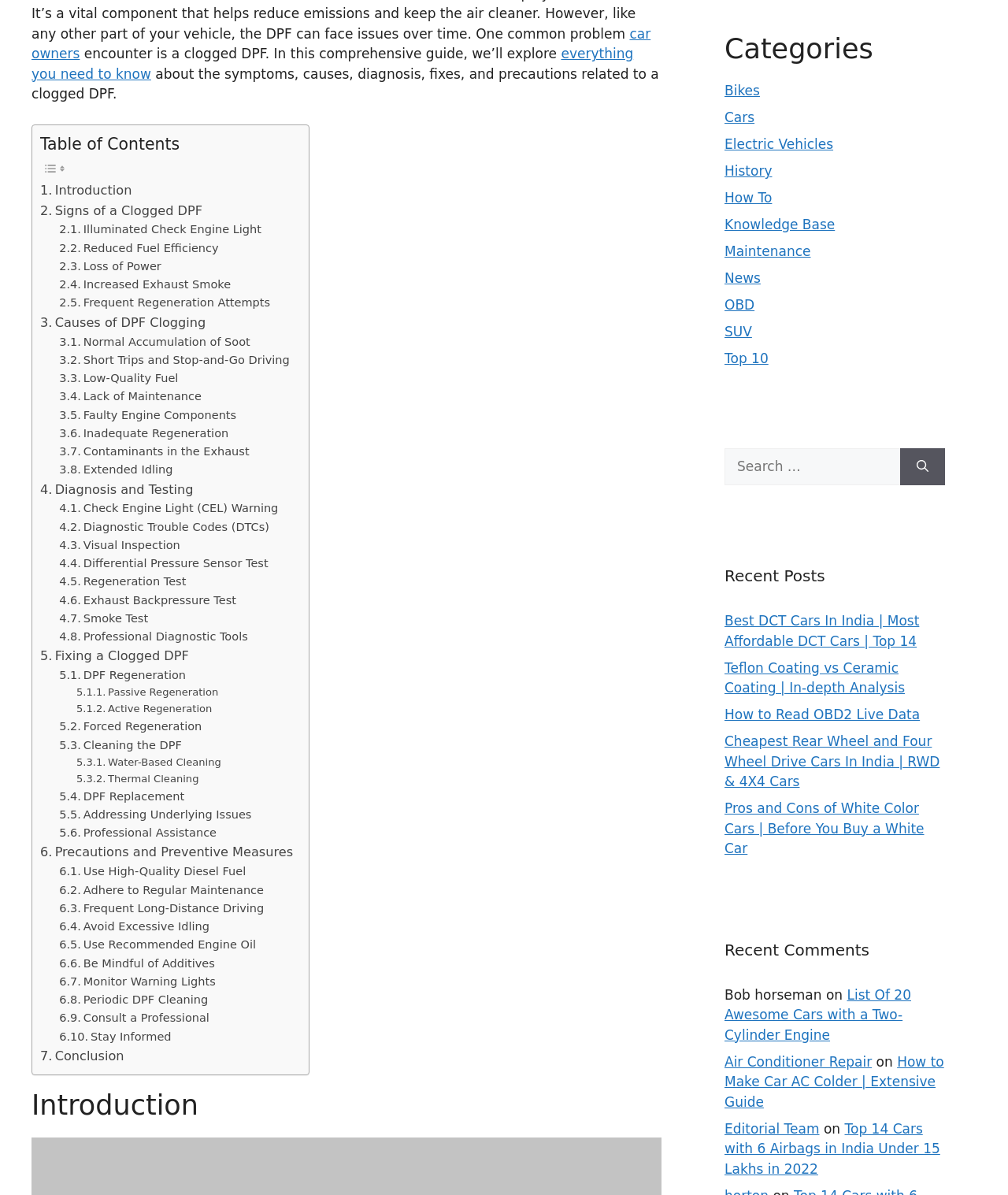What is the title of the first recent post?
Using the image as a reference, answer with just one word or a short phrase.

Best DCT Cars In India